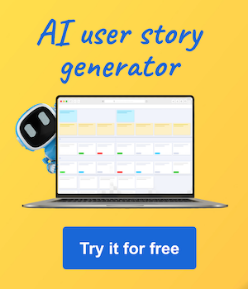What is the purpose of the call-to-action button?
Please look at the screenshot and answer using one word or phrase.

To encourage viewers to try the tool